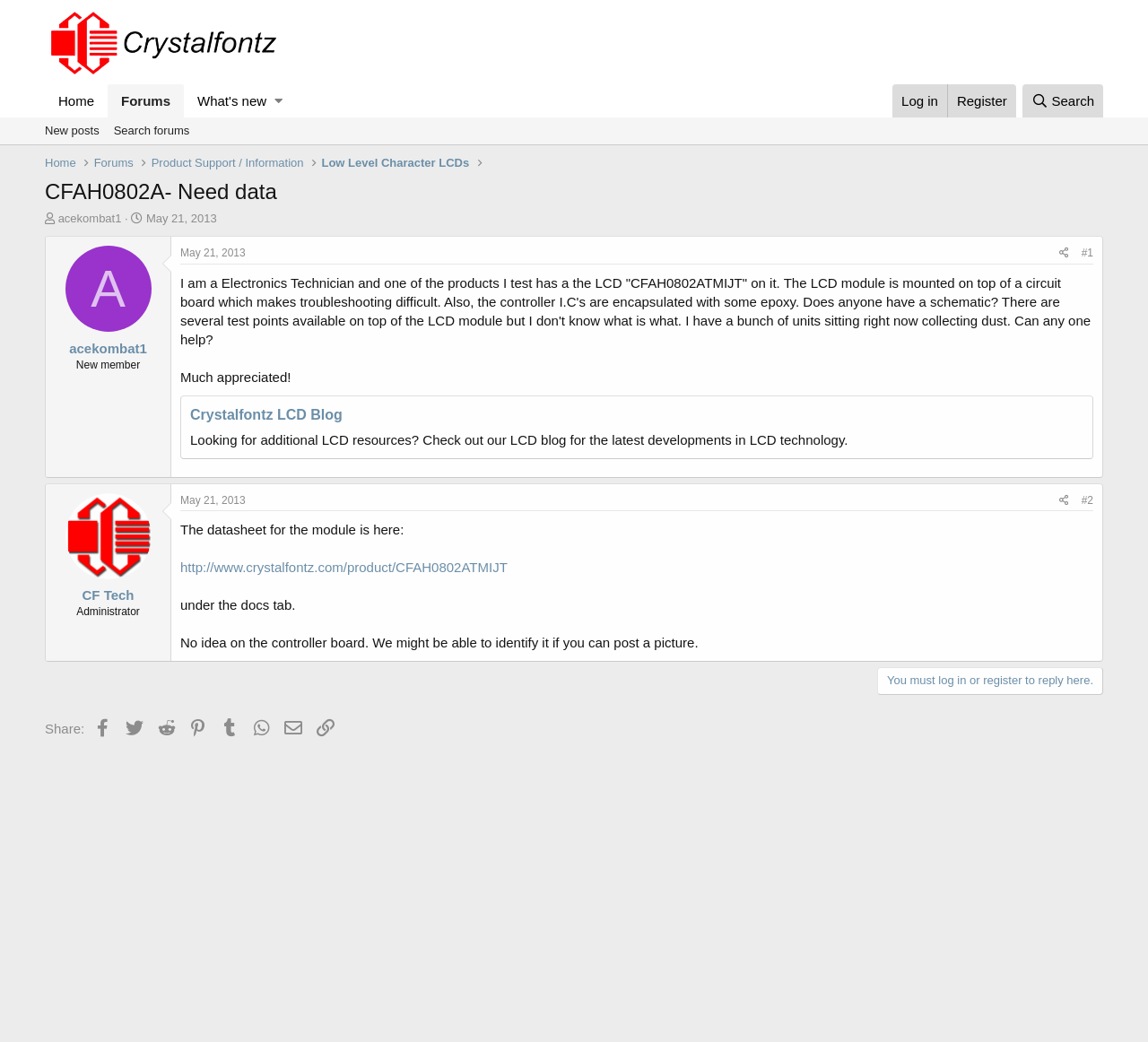Please provide a comprehensive answer to the question below using the information from the image: What is the date of the first post?

The question can be answered by looking at the date of the first post, which is mentioned as 'May 21, 2013 at 4:04 PM'.